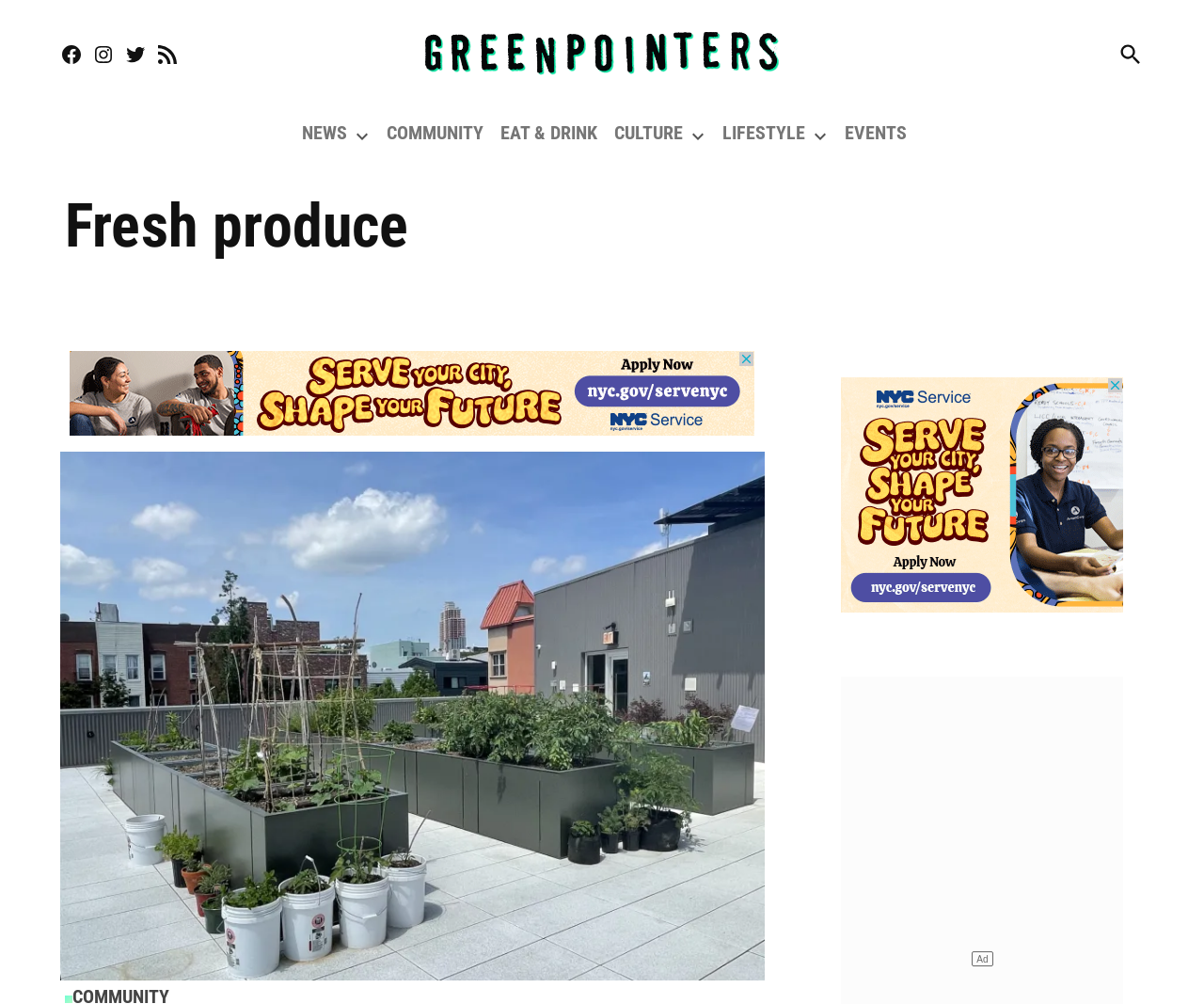Locate the bounding box coordinates of the clickable part needed for the task: "View Greenpointers".

[0.35, 0.028, 0.65, 0.08]